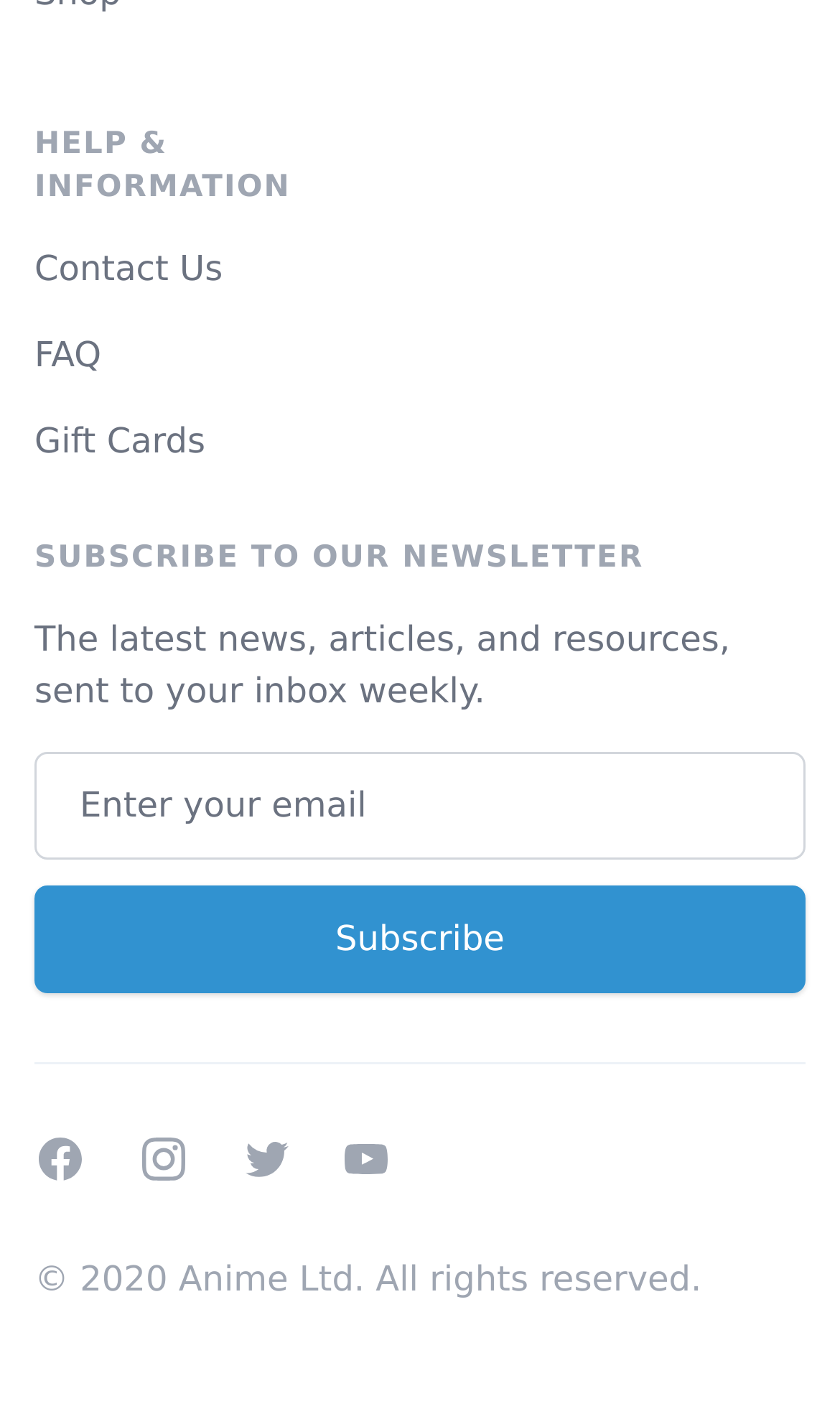Highlight the bounding box coordinates of the element that should be clicked to carry out the following instruction: "Subscribe to the newsletter". The coordinates must be given as four float numbers ranging from 0 to 1, i.e., [left, top, right, bottom].

[0.041, 0.628, 0.959, 0.705]